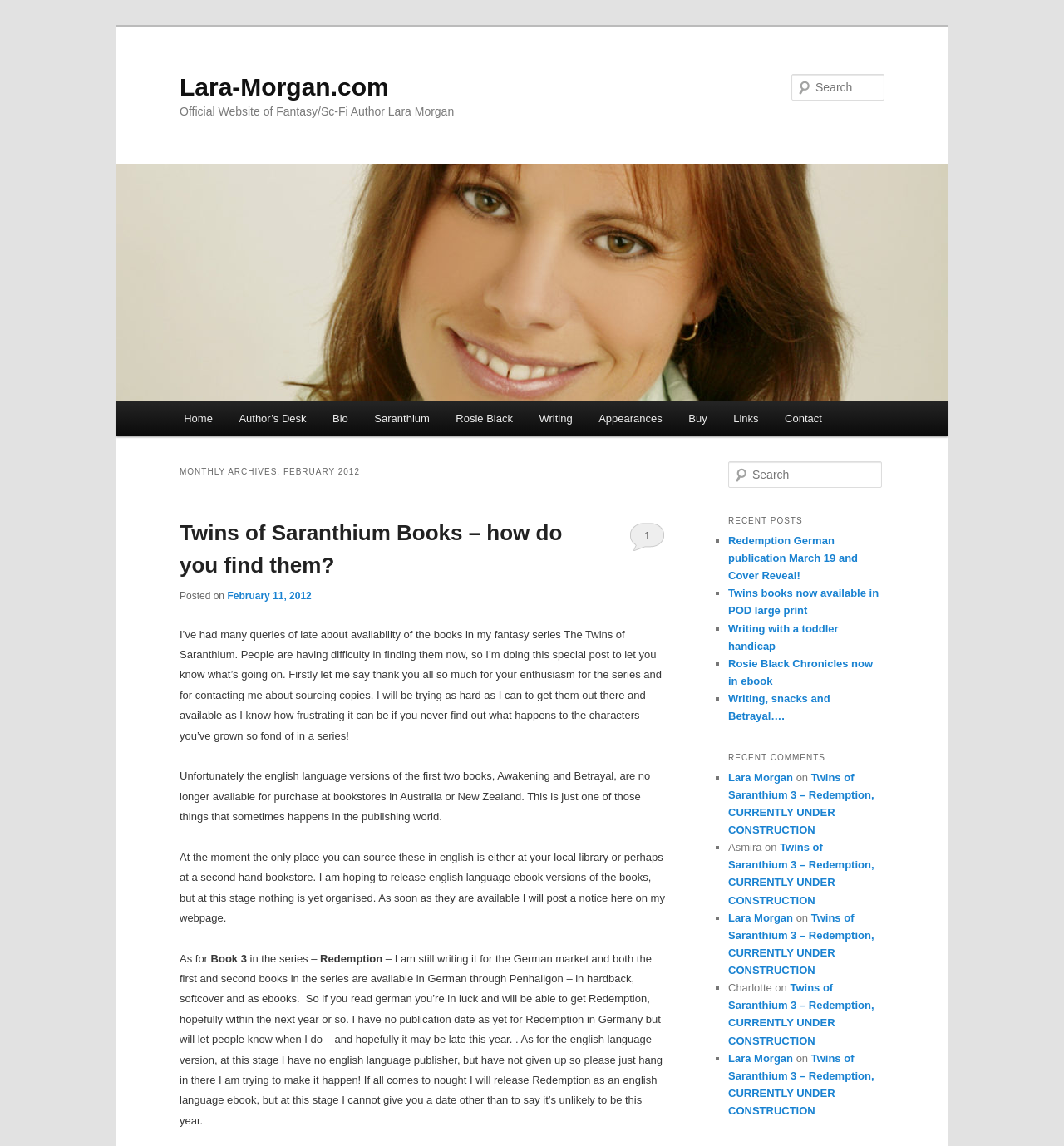How many recent posts are listed?
Please provide a comprehensive answer based on the information in the image.

The webpage lists 5 recent posts under the 'RECENT POSTS' section, each with a link to the post and a brief description.